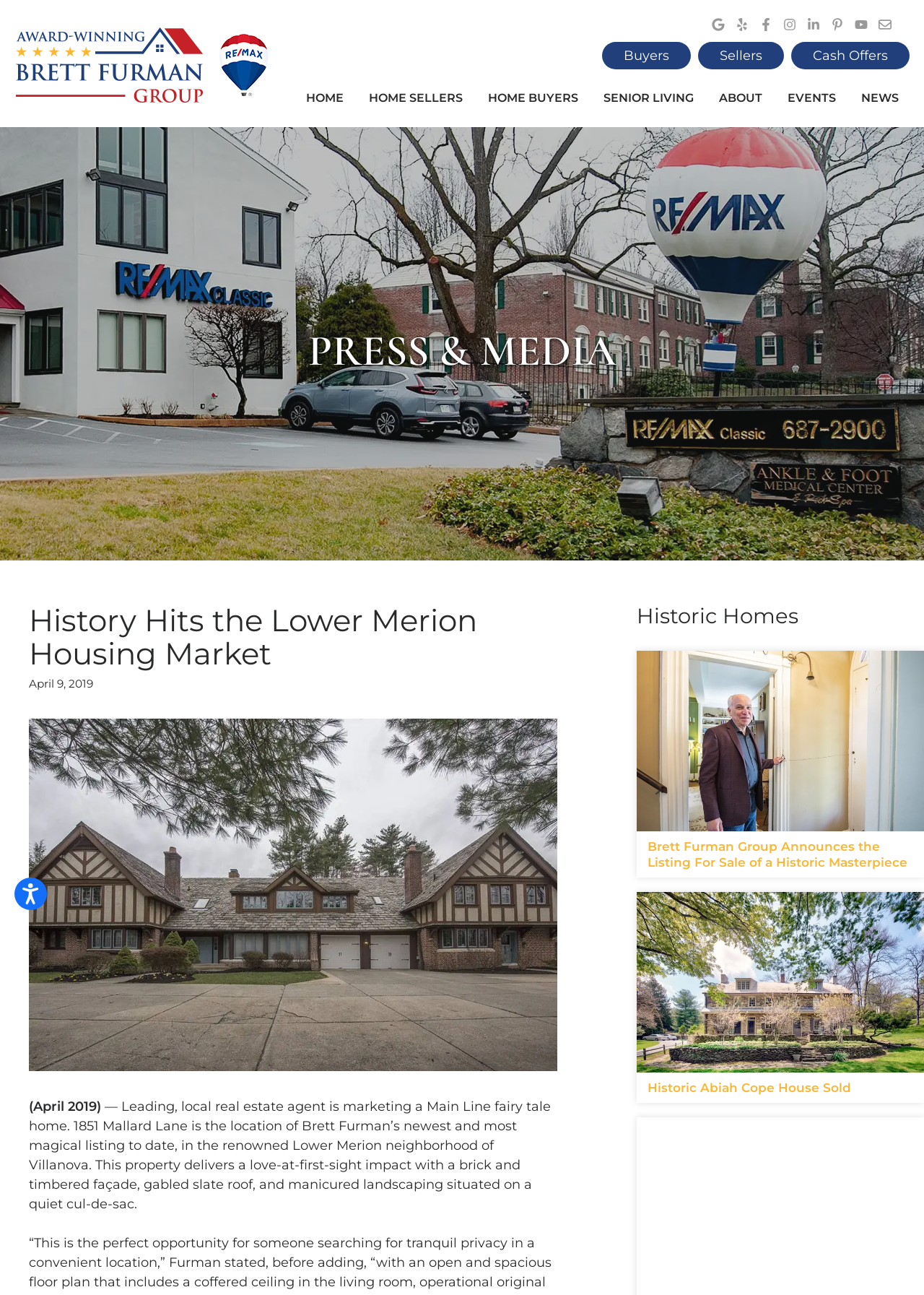Answer this question in one word or a short phrase: What is the name of the real estate agent?

Brett Furman